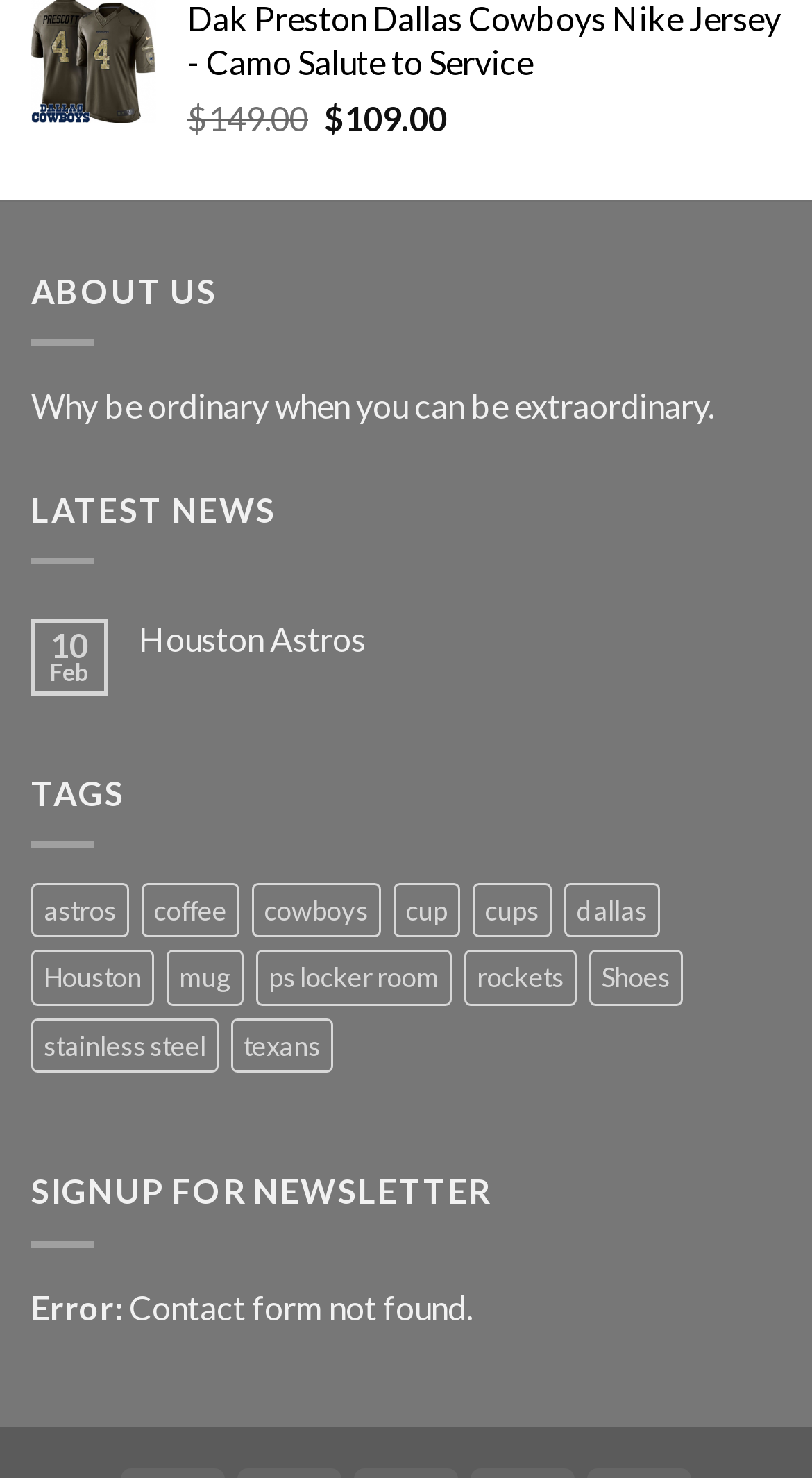How many tags are available?
Please look at the screenshot and answer in one word or a short phrase.

11